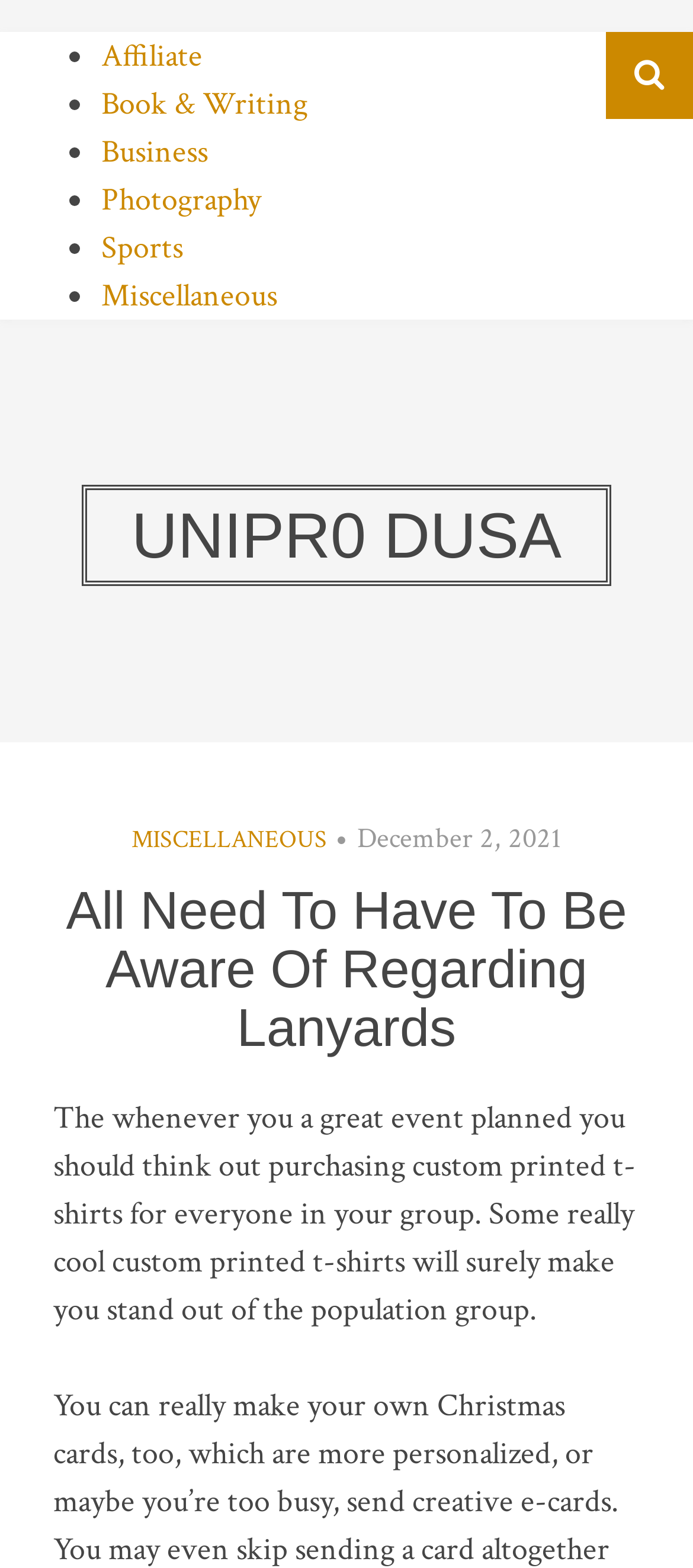Identify the bounding box coordinates of the region that needs to be clicked to carry out this instruction: "Explore Business". Provide these coordinates as four float numbers ranging from 0 to 1, i.e., [left, top, right, bottom].

[0.146, 0.084, 0.3, 0.11]